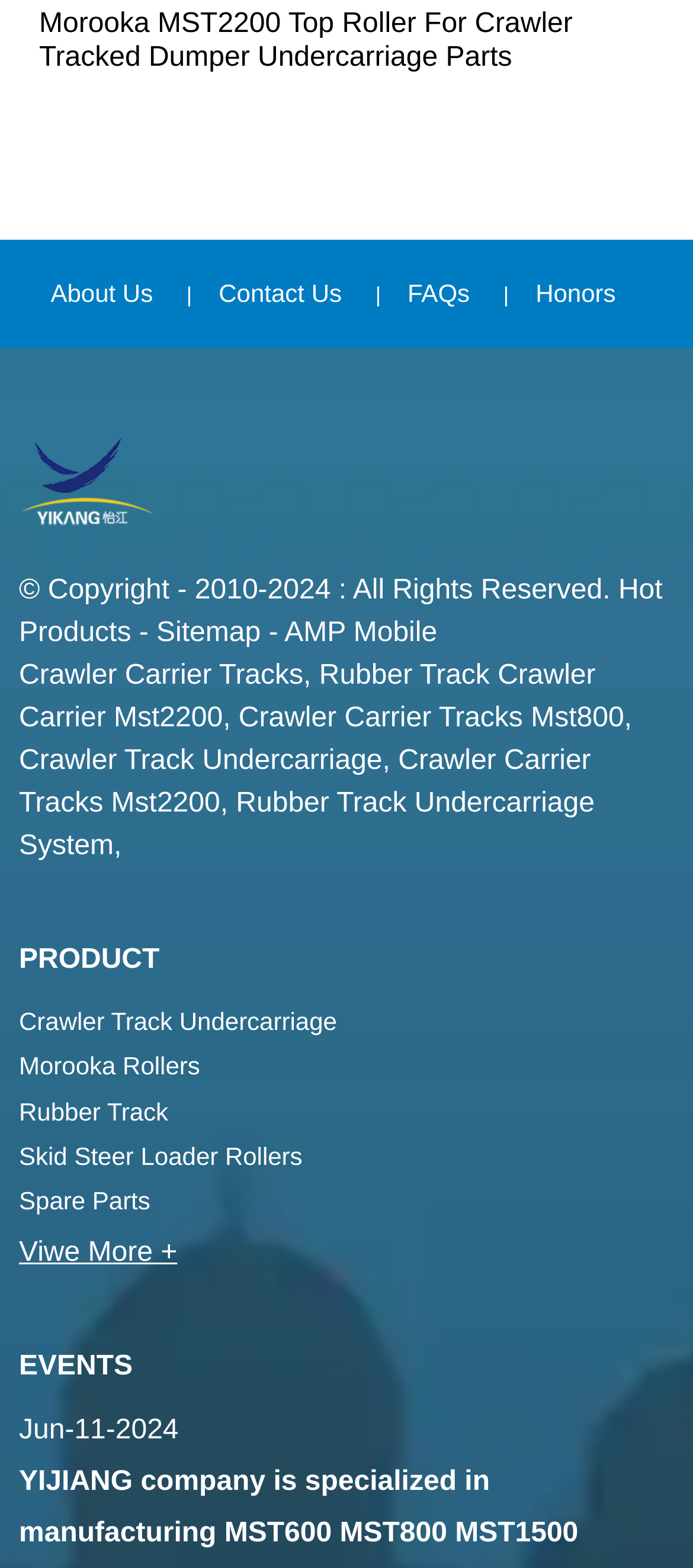What is the company's copyright year range?
Refer to the image and provide a one-word or short phrase answer.

2010-2024